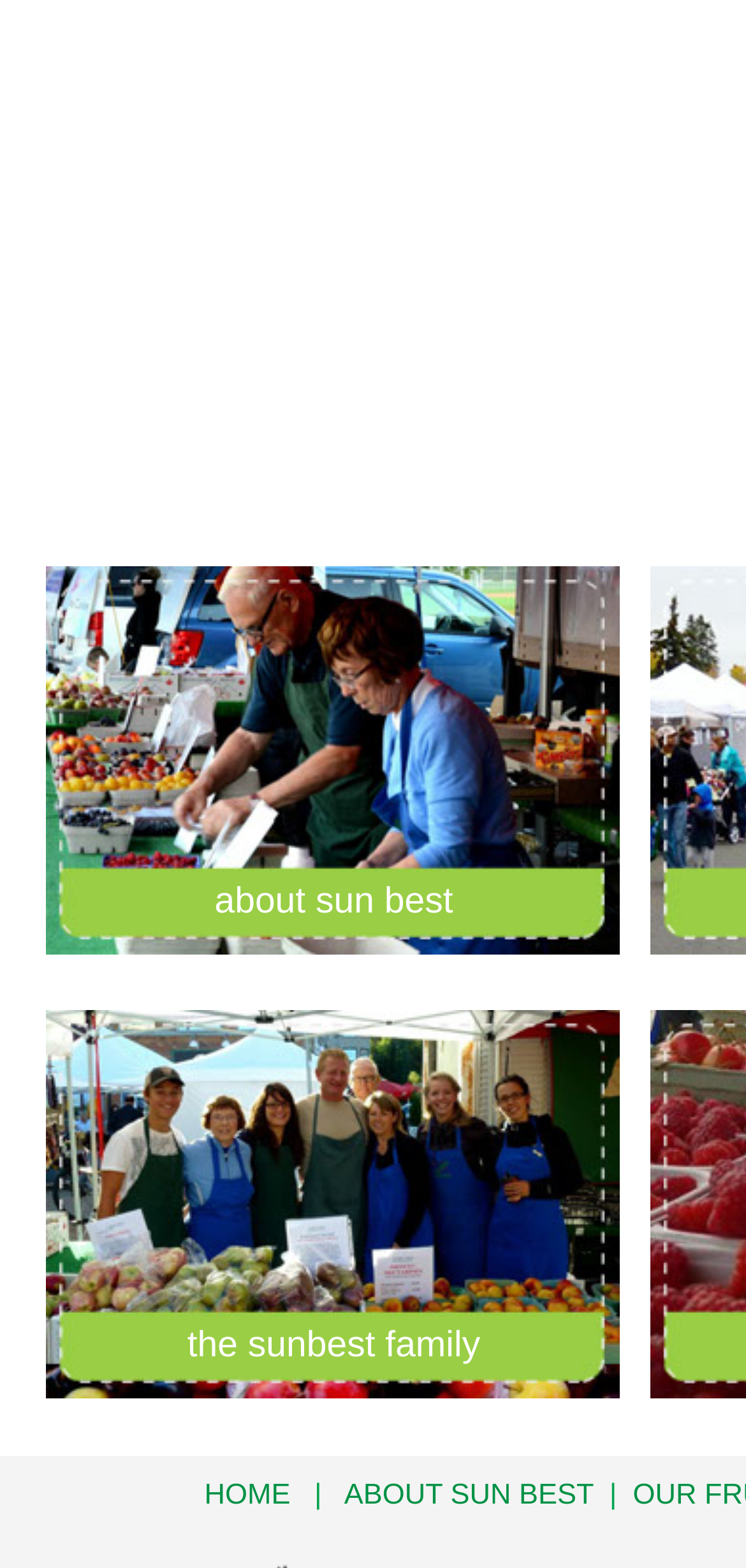What is the first link on the webpage?
Answer the question with a detailed explanation, including all necessary information.

By analyzing the bounding box coordinates, I determined that the link 'HOME' has the highest y1 value among all links, indicating it is positioned at the top of the webpage.